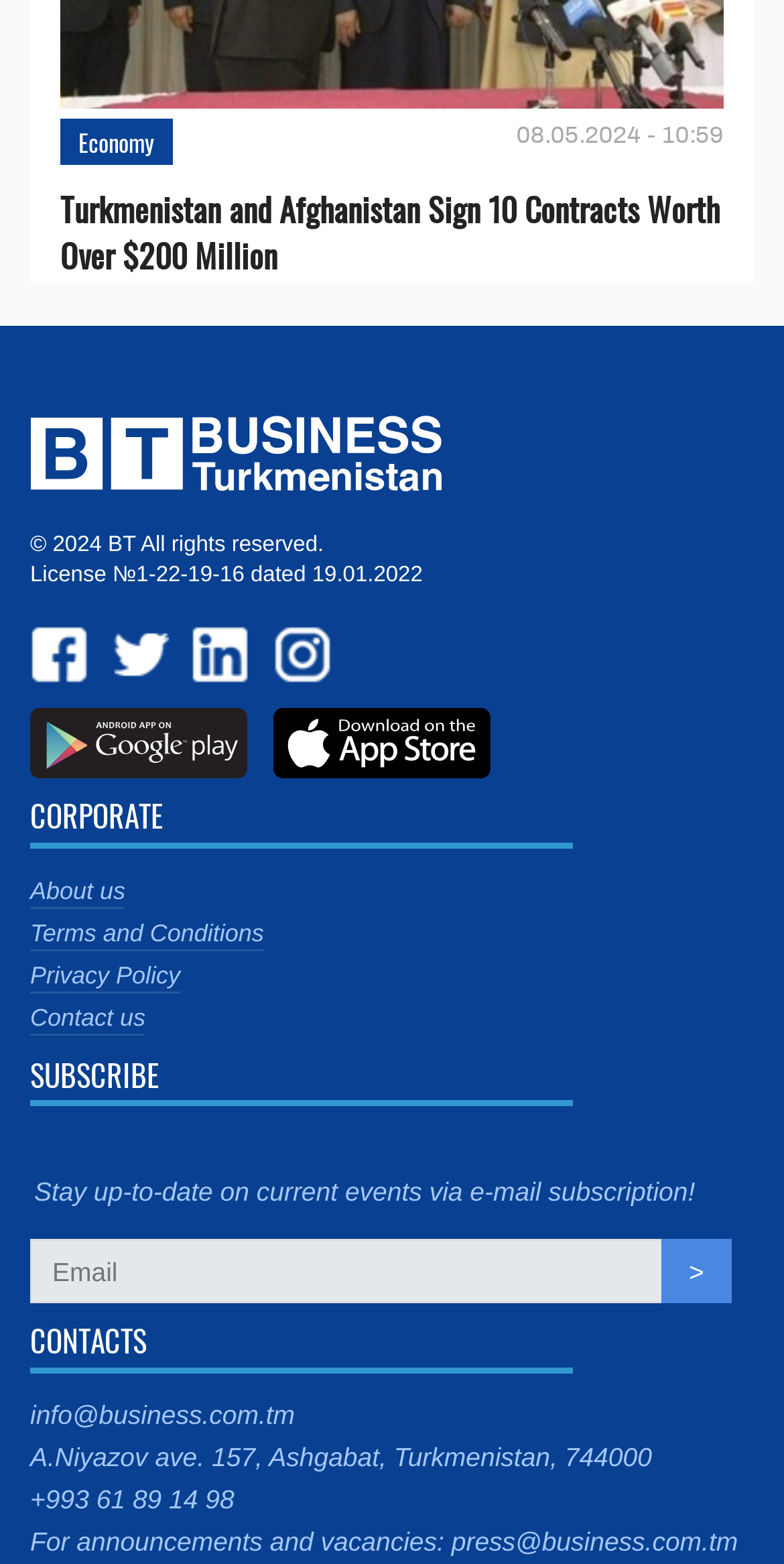What is the date of the latest news?
Based on the visual information, provide a detailed and comprehensive answer.

The date of the latest news can be found in the time element with the text '08.05.2024 - 10:59' which is located at the top of the webpage.